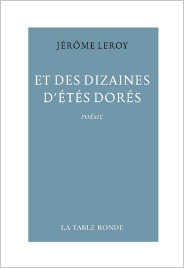Paint a vivid picture with your description of the image.

The image presents the cover of the poetry book titled "Et des dizaines d'étés dorés" by Jérôme Leroy. The cover features a serene blue background that frames the title prominently displayed in elegant white typography. Below the title, the word "poésie" signifies the genre, while the publisher's name, "LA TABLE RONDE," is noted at the bottom. This visually appealing design captures the essence of Leroy's poetic collection, inviting readers into a reflective and artistic exploration.